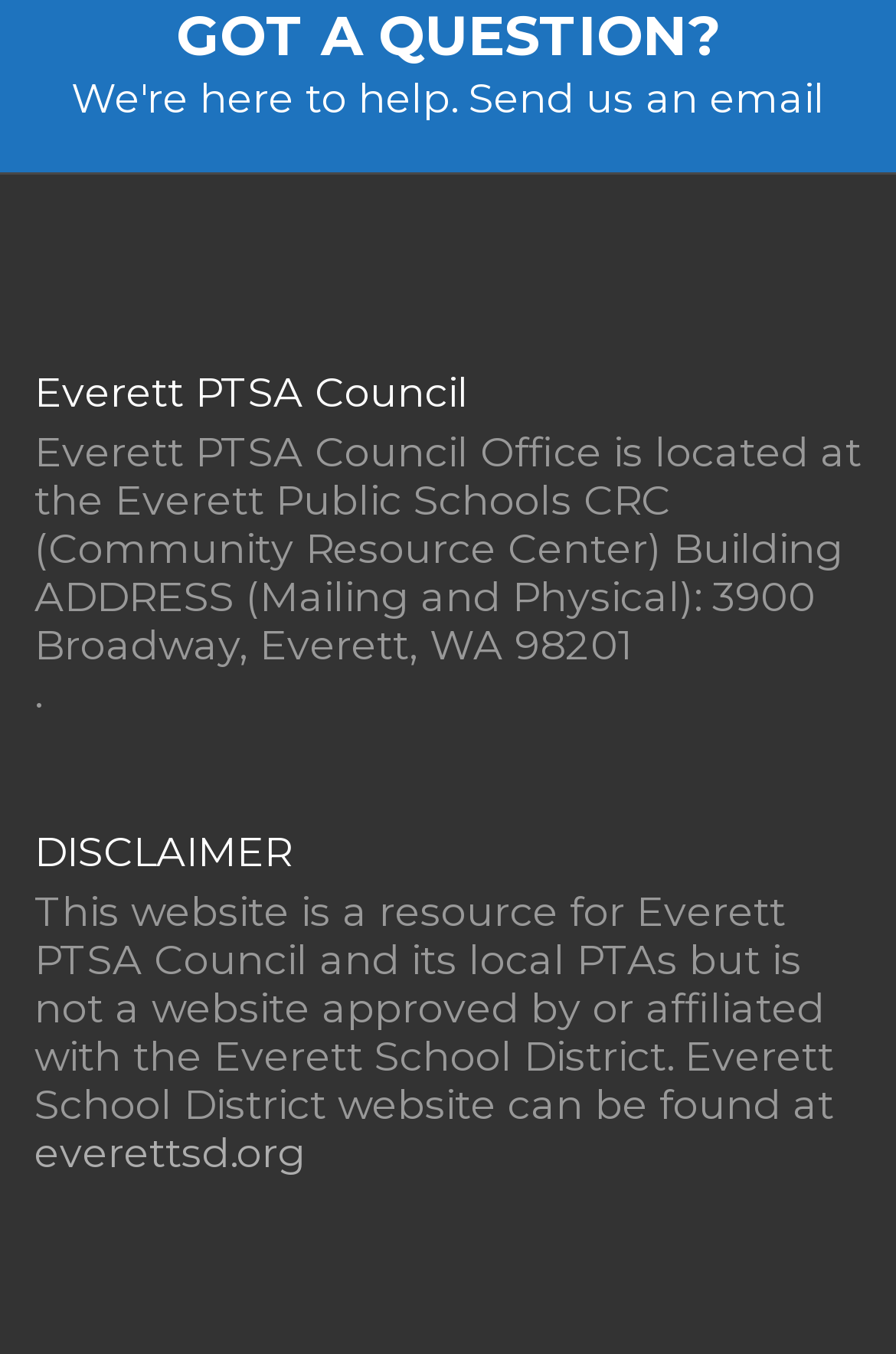How can you contact the PTSA Council for help?
Please interpret the details in the image and answer the question thoroughly.

The question can be answered by looking at the link element with the text 'We're here to help. Send us an email' which is located at the top of the webpage with the bounding box coordinates [0.079, 0.055, 0.921, 0.09]. This link element provides the contact information for the PTSA Council.